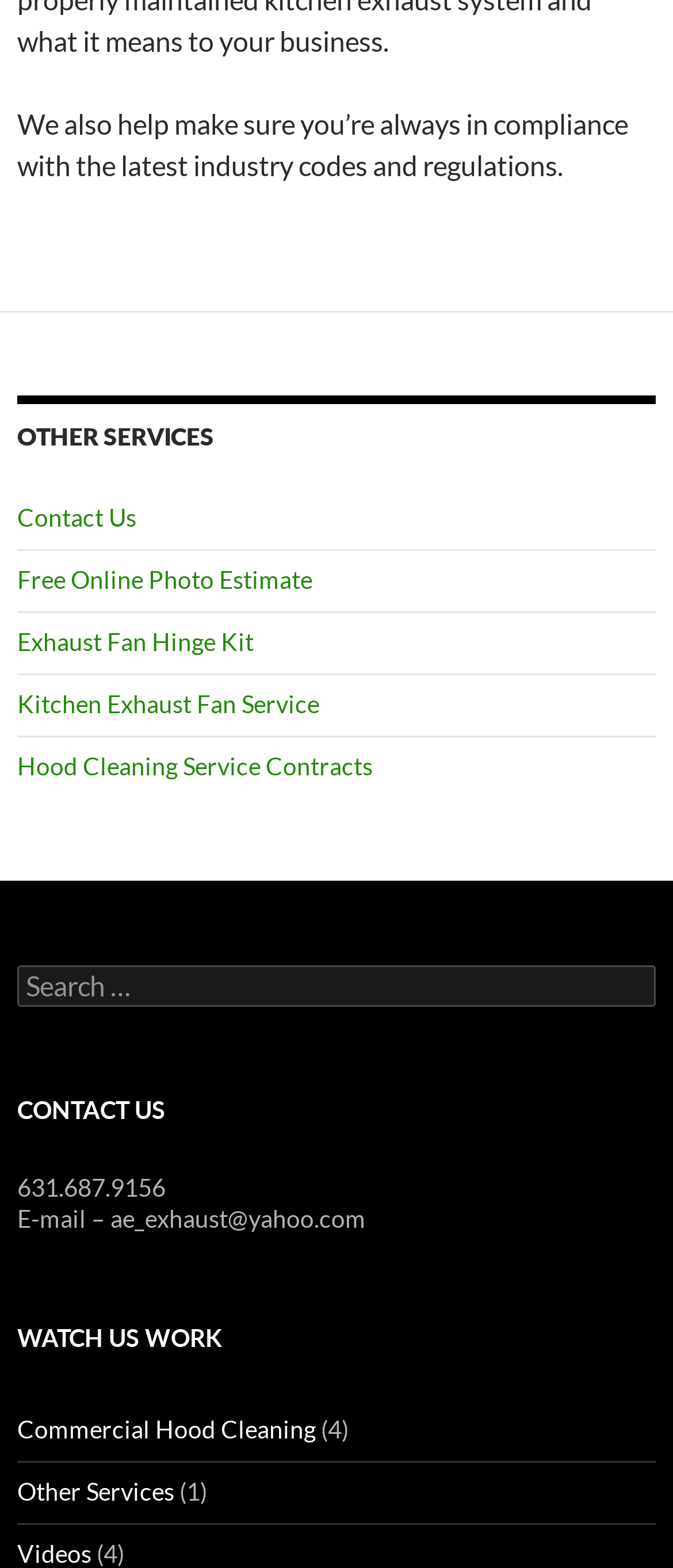Please specify the bounding box coordinates for the clickable region that will help you carry out the instruction: "Learn about other services".

[0.026, 0.942, 0.259, 0.961]